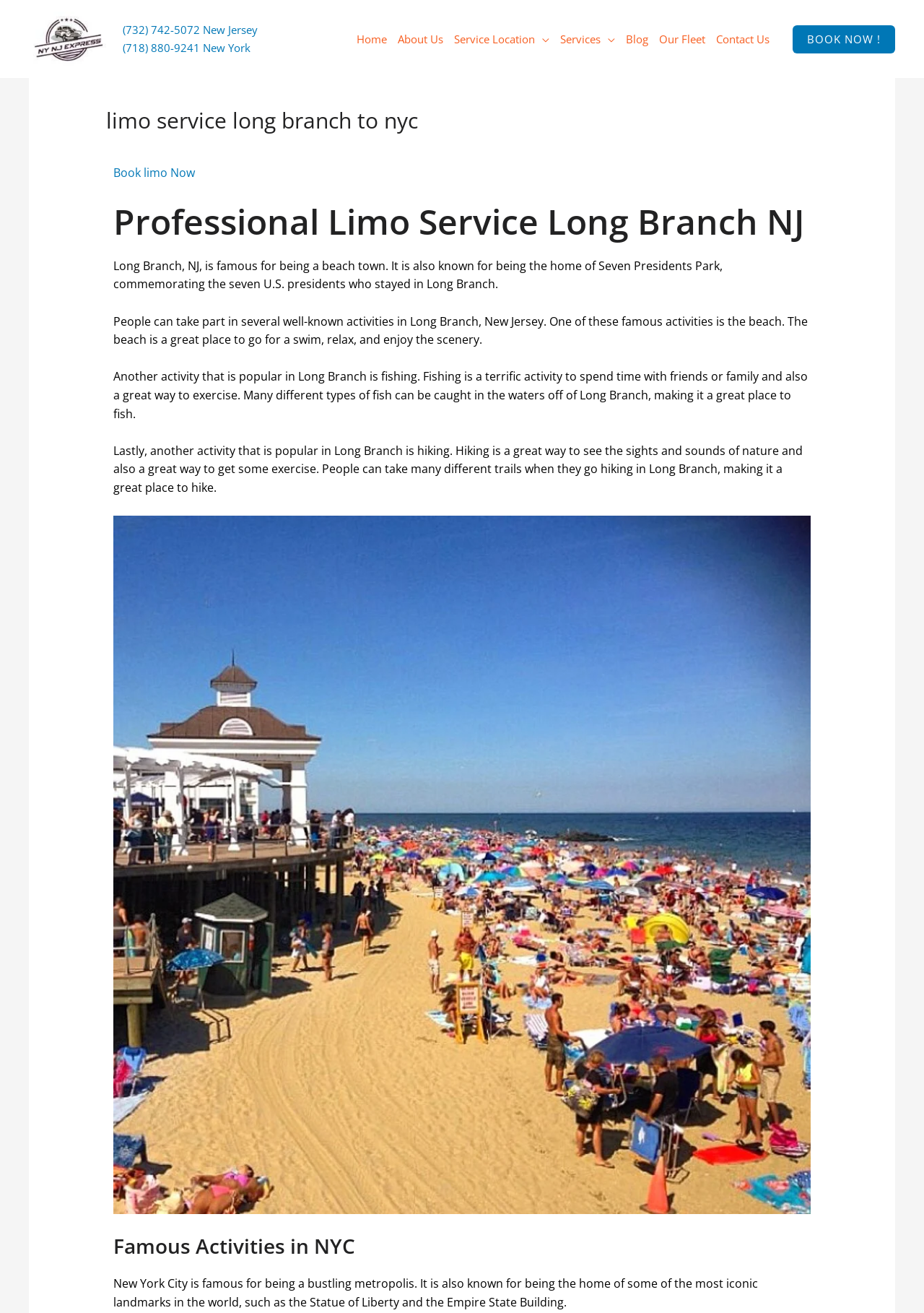What is the last activity mentioned in Long Branch?
Using the image as a reference, give an elaborate response to the question.

I found the last activity mentioned in Long Branch by reading the static text elements that describe the activities in Long Branch, and the last one mentioned is hiking.